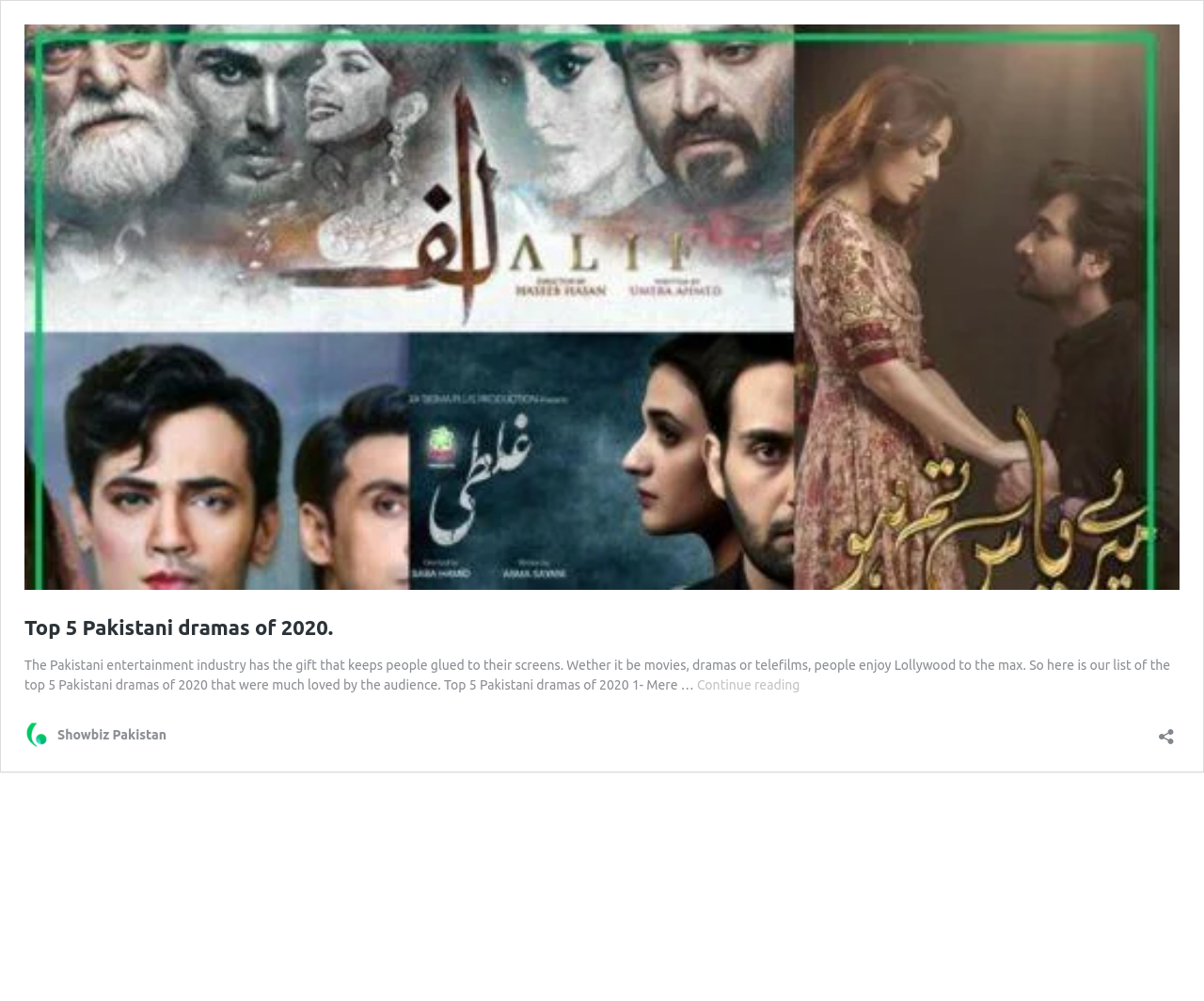Determine the bounding box coordinates of the UI element that matches the following description: "Showbiz Pakistan". The coordinates should be four float numbers between 0 and 1 in the format [left, top, right, bottom].

[0.02, 0.723, 0.138, 0.746]